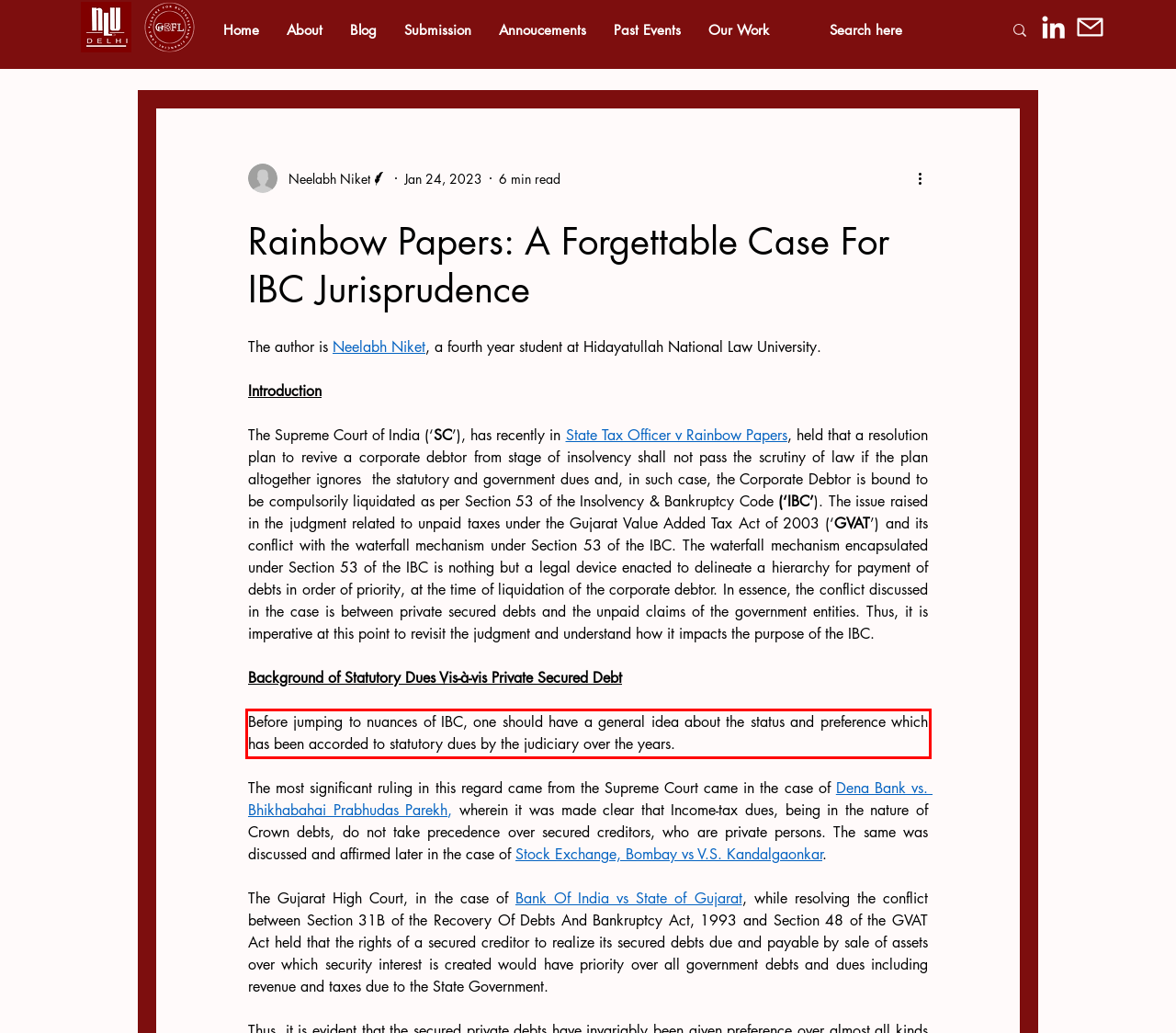Analyze the red bounding box in the provided webpage screenshot and generate the text content contained within.

Before jumping to nuances of IBC, one should have a general idea about the status and preference which has been accorded to statutory dues by the judiciary over the years.